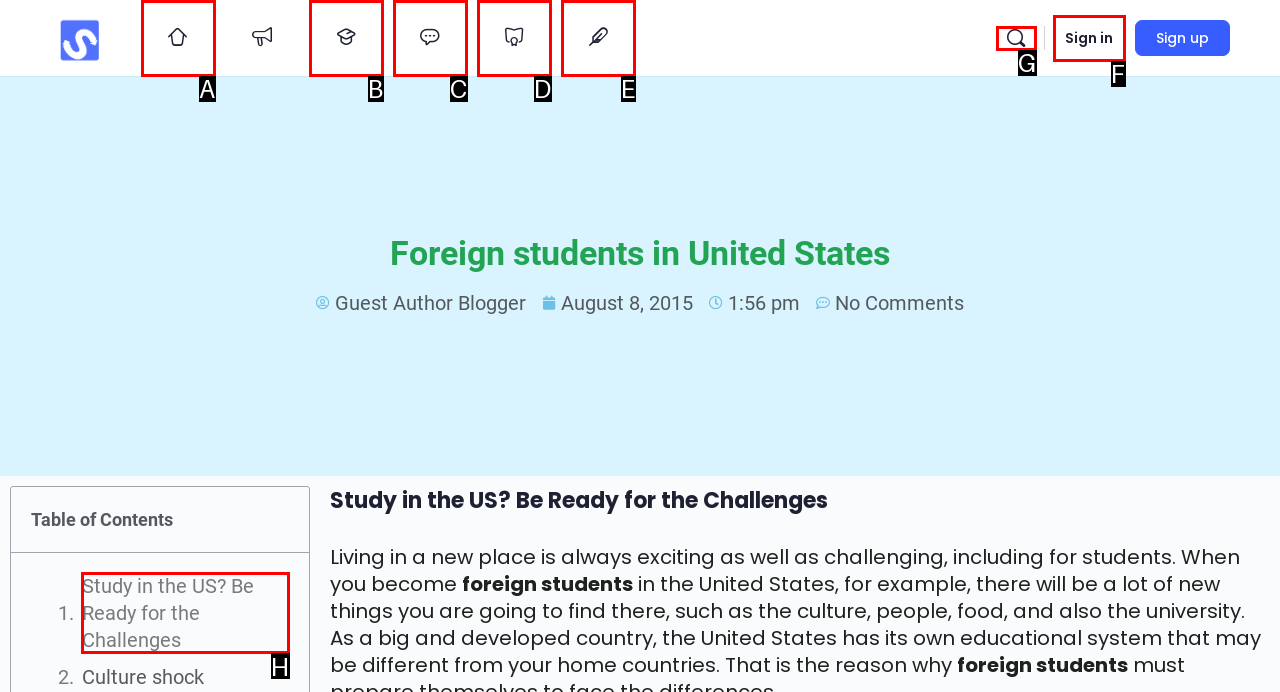Determine the letter of the element I should select to fulfill the following instruction: Read the article about studying in the US. Just provide the letter.

H